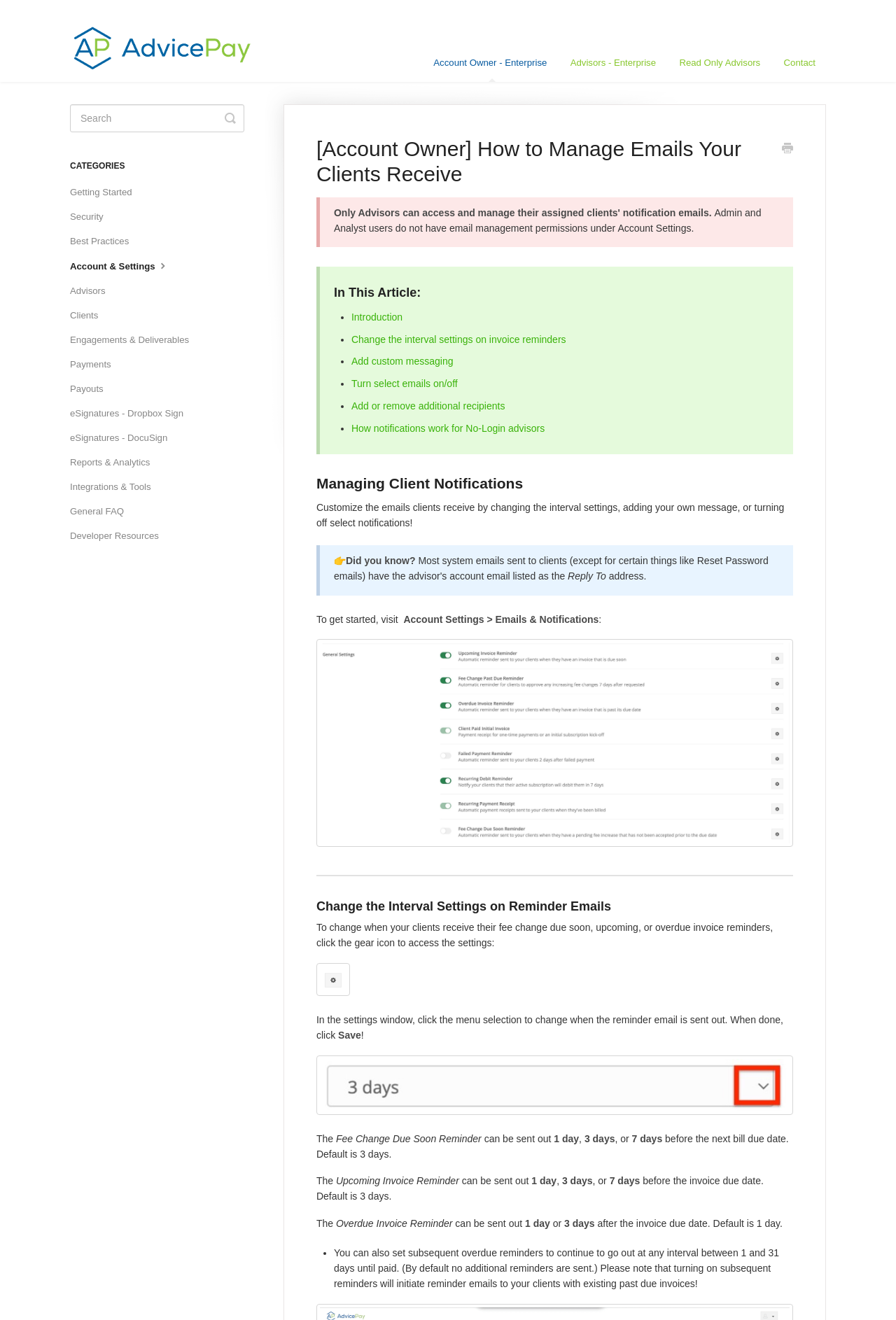Locate the bounding box coordinates for the element described below: "Back to blog". The coordinates must be four float values between 0 and 1, formatted as [left, top, right, bottom].

None